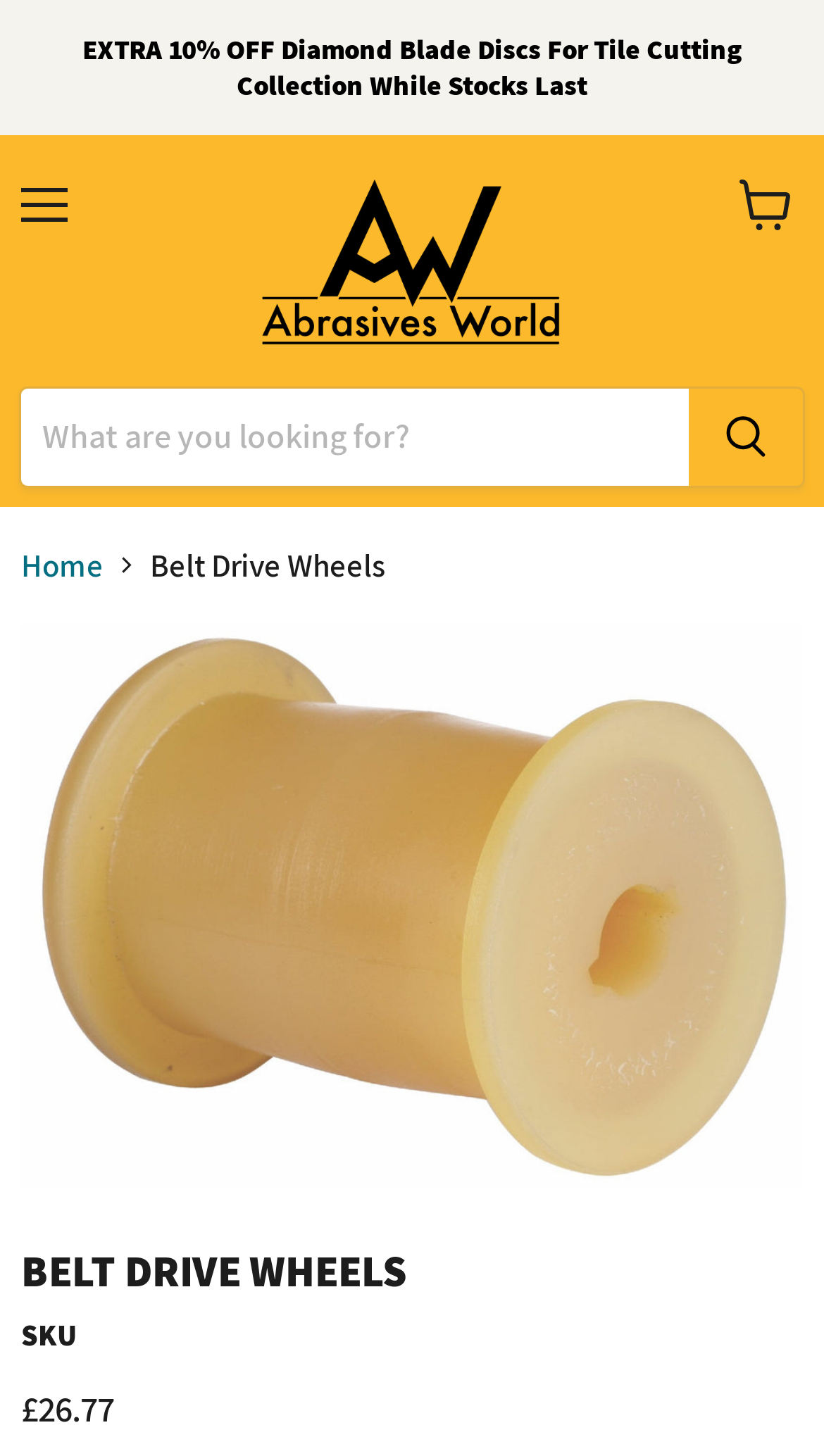Refer to the image and provide an in-depth answer to the question:
What is the function of the search bar?

The search bar is located at the top of the webpage, and it allows users to search for specific products by typing in keywords. The search bar is accompanied by a 'Search' button, which suggests that users can initiate a search by clicking on the button.